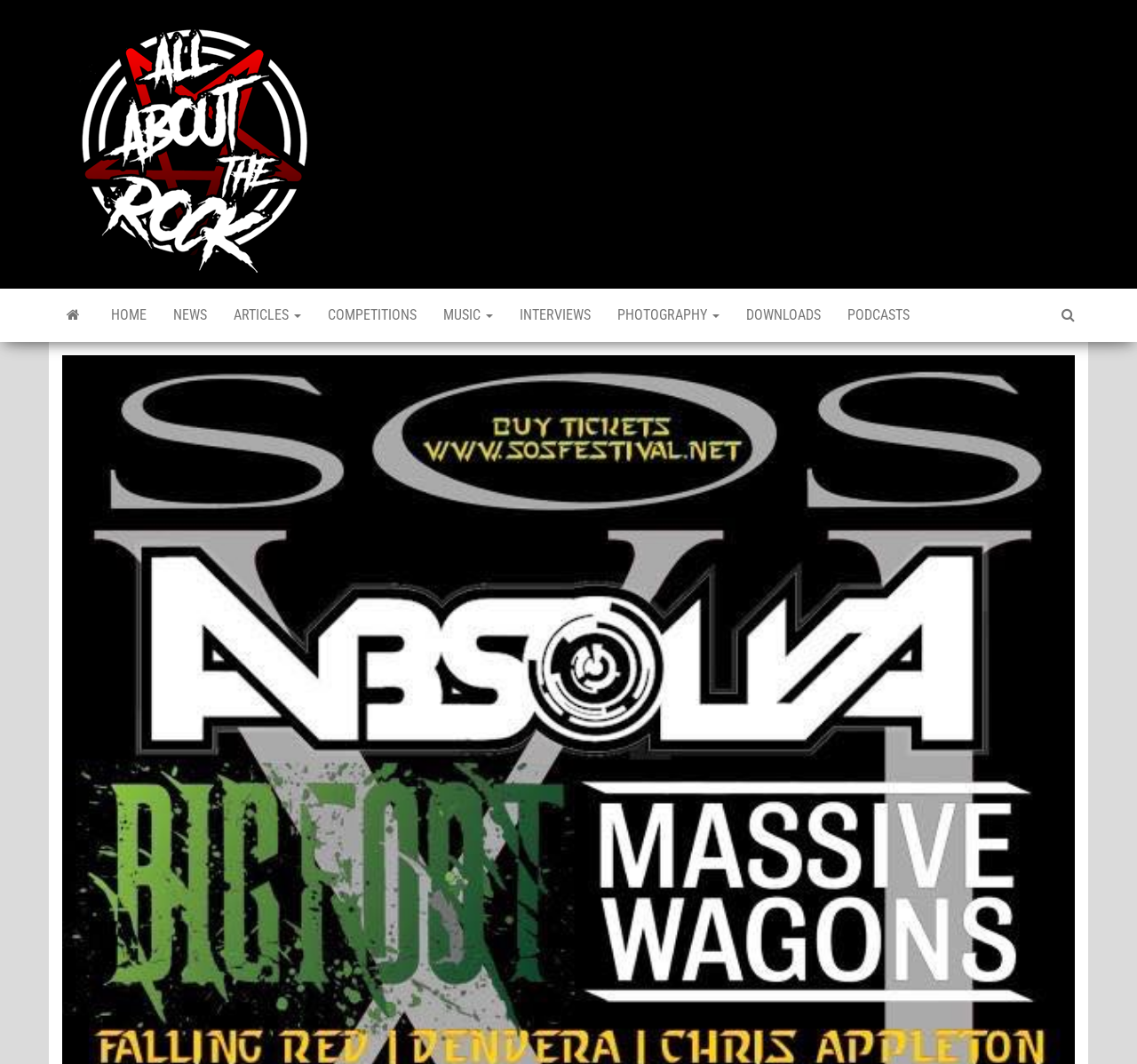Pinpoint the bounding box coordinates of the element to be clicked to execute the instruction: "go to home page".

[0.086, 0.271, 0.141, 0.321]